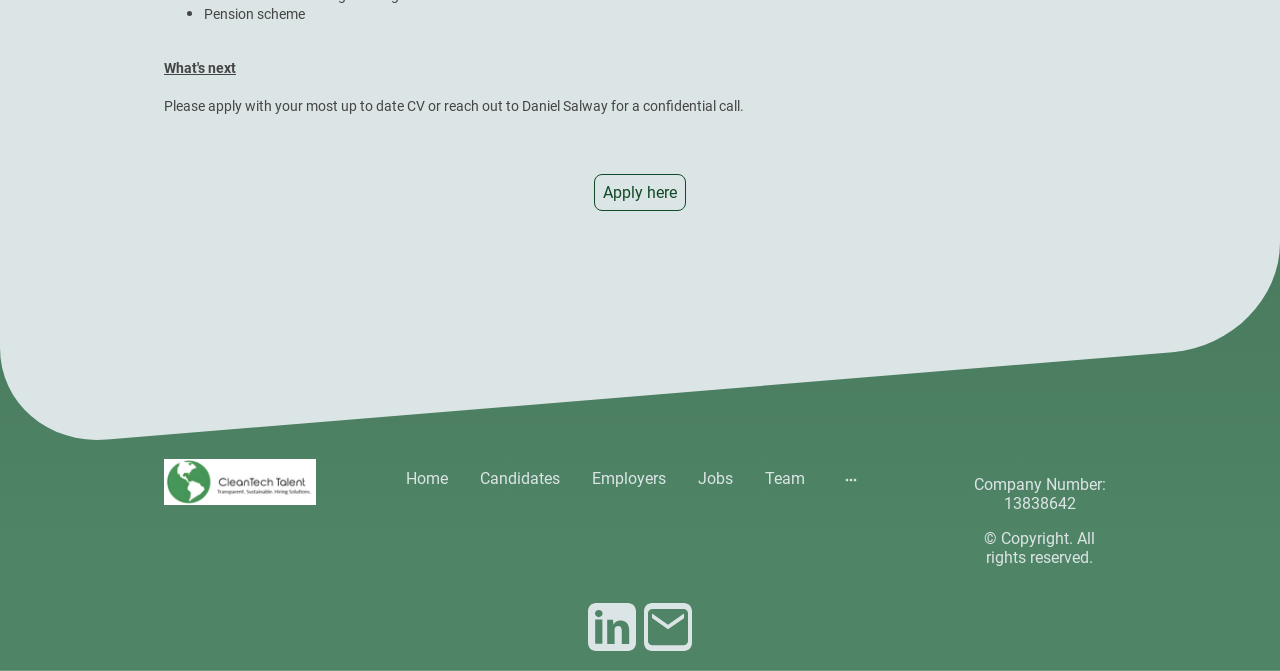Find the bounding box coordinates for the HTML element specified by: "Apply here".

[0.464, 0.259, 0.536, 0.314]